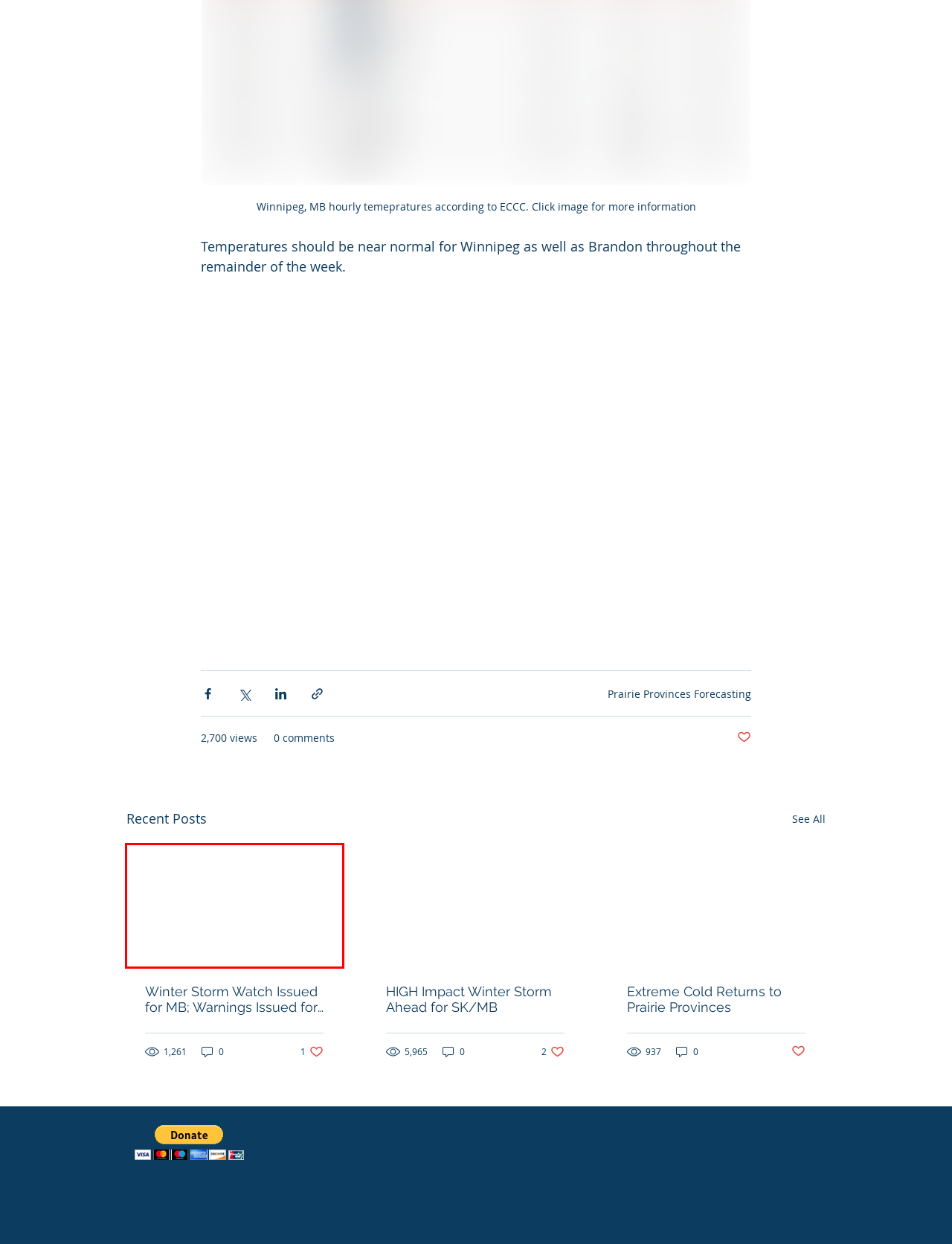Inspect the screenshot of a webpage with a red rectangle bounding box. Identify the webpage description that best corresponds to the new webpage after clicking the element inside the bounding box. Here are the candidates:
A. Extreme Cold Returns to Prairie Provinces
B. SKYSTOCK | NZP Chasers - Skystock
C. HIGH Impact Winter Storm Ahead for SK/MB
D. Stock Photography | NZP Chasers
E. Stock Videos | NZP Chasers - Skystock
F. Winter Storm Watch Issued for MB; Warnings Issued for SK
G. WX Graphics | NZP Chasers
H. Weather News

F